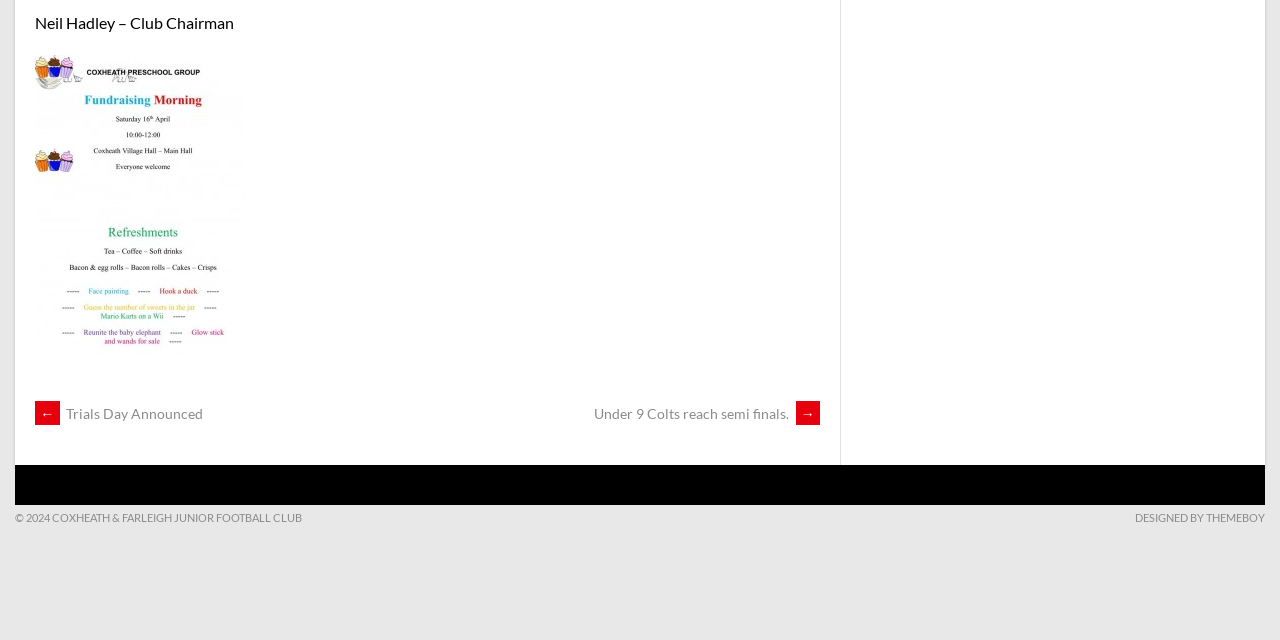Based on the element description: "Designed by ThemeBoy", identify the UI element and provide its bounding box coordinates. Use four float numbers between 0 and 1, [left, top, right, bottom].

[0.887, 0.799, 0.988, 0.819]